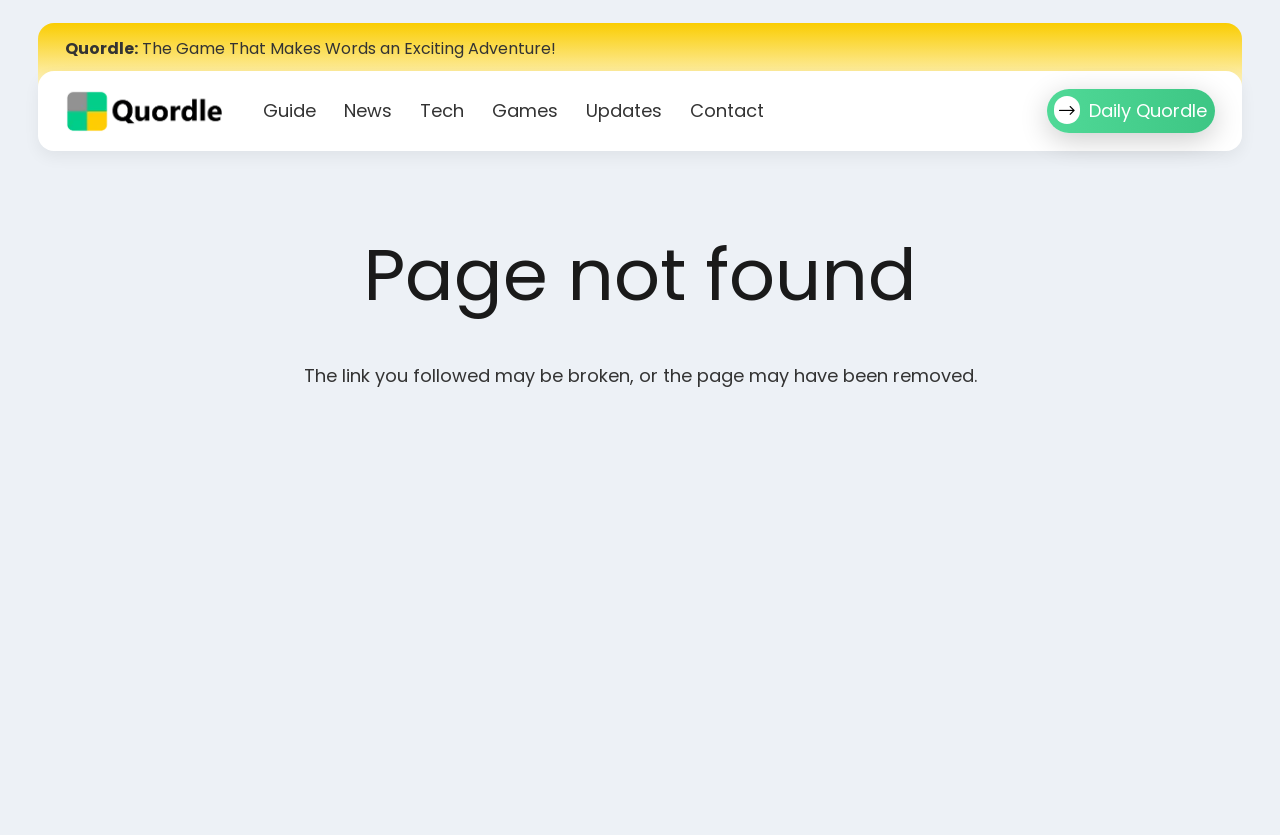Please specify the coordinates of the bounding box for the element that should be clicked to carry out this instruction: "Contact the website owner". The coordinates must be four float numbers between 0 and 1, formatted as [left, top, right, bottom].

[0.528, 0.085, 0.607, 0.181]